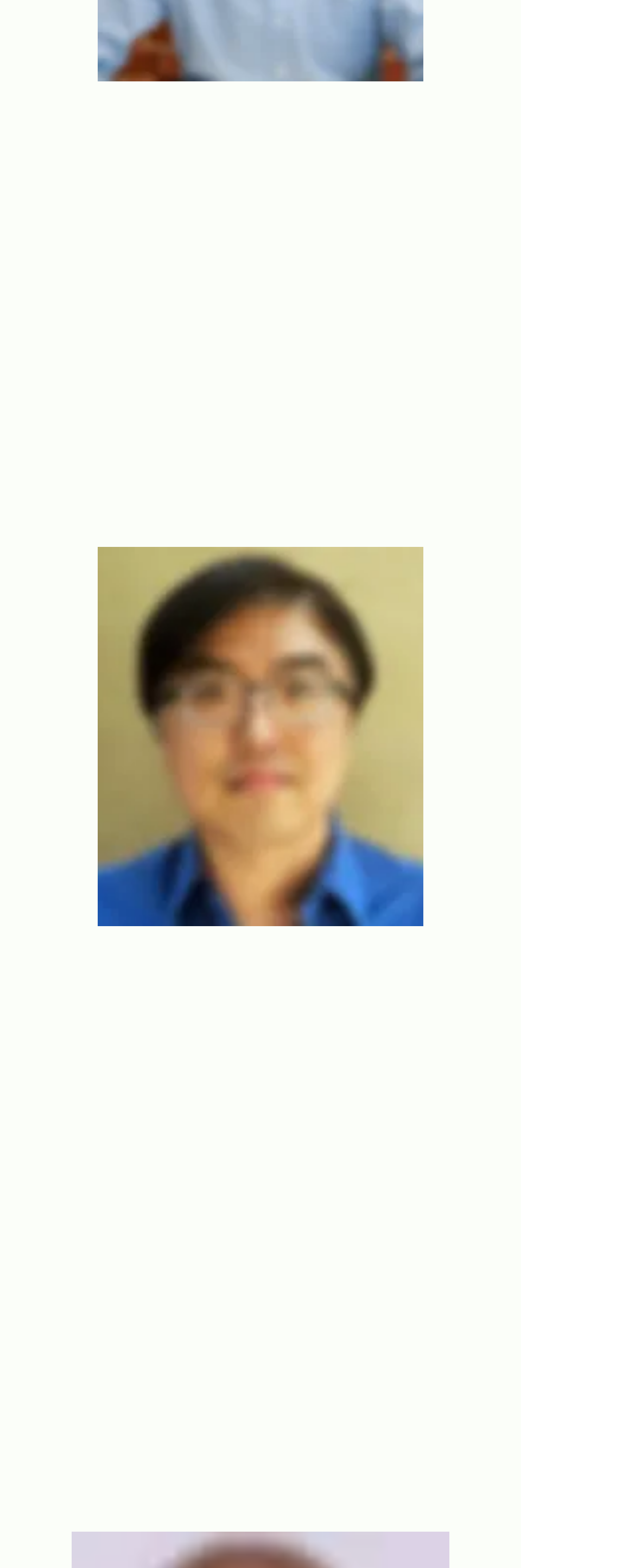Determine the bounding box coordinates of the clickable element necessary to fulfill the instruction: "View David's full profile". Provide the coordinates as four float numbers within the 0 to 1 range, i.e., [left, top, right, bottom].

[0.06, 0.276, 0.765, 0.318]